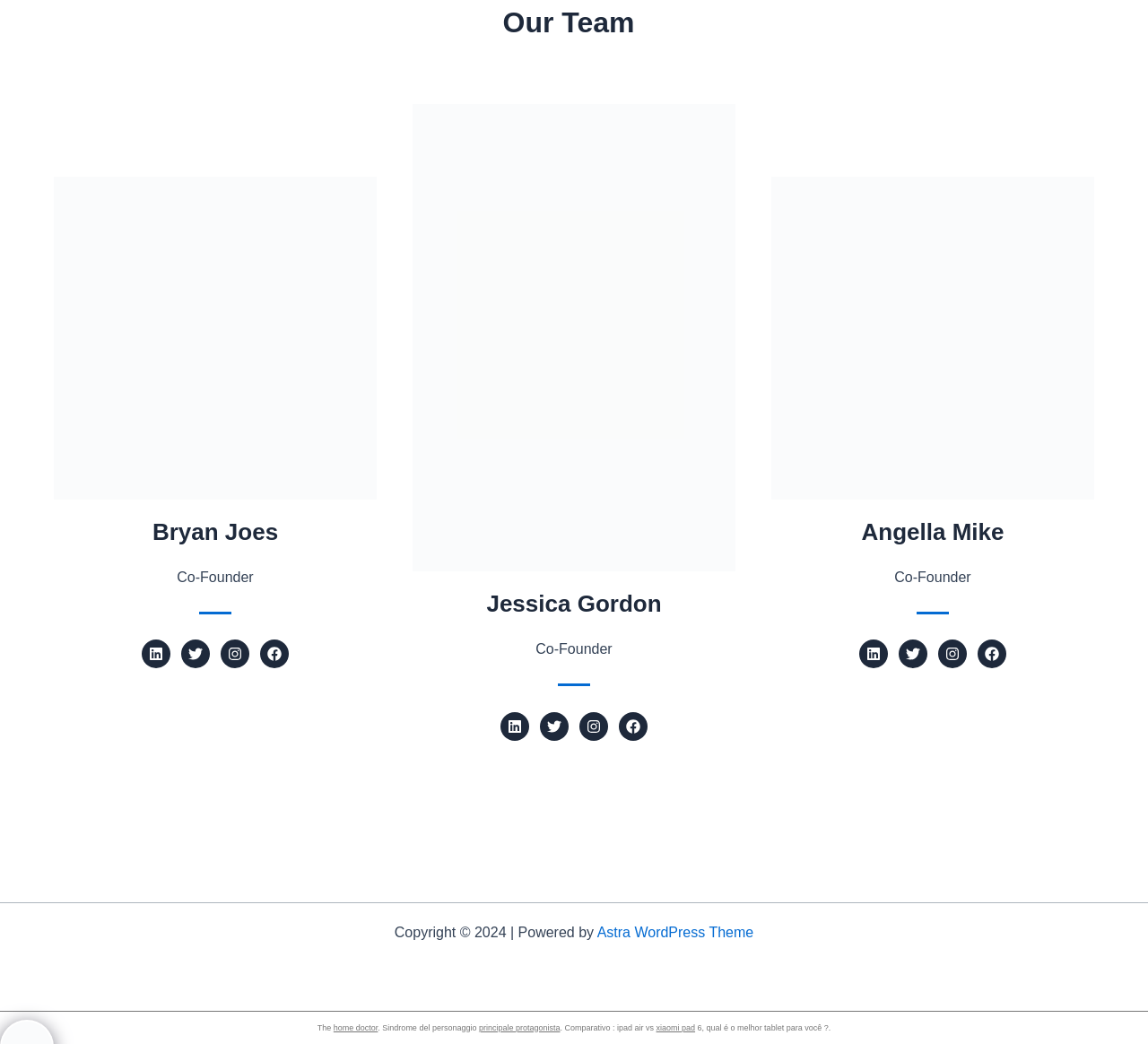What social media platforms are available for Bryan Joes?
Look at the screenshot and provide an in-depth answer.

Bryan Joes' social media links are available for four platforms: LinkedIn, Twitter, Pinterest, and Facebook, which are represented by their respective icons and buttons.